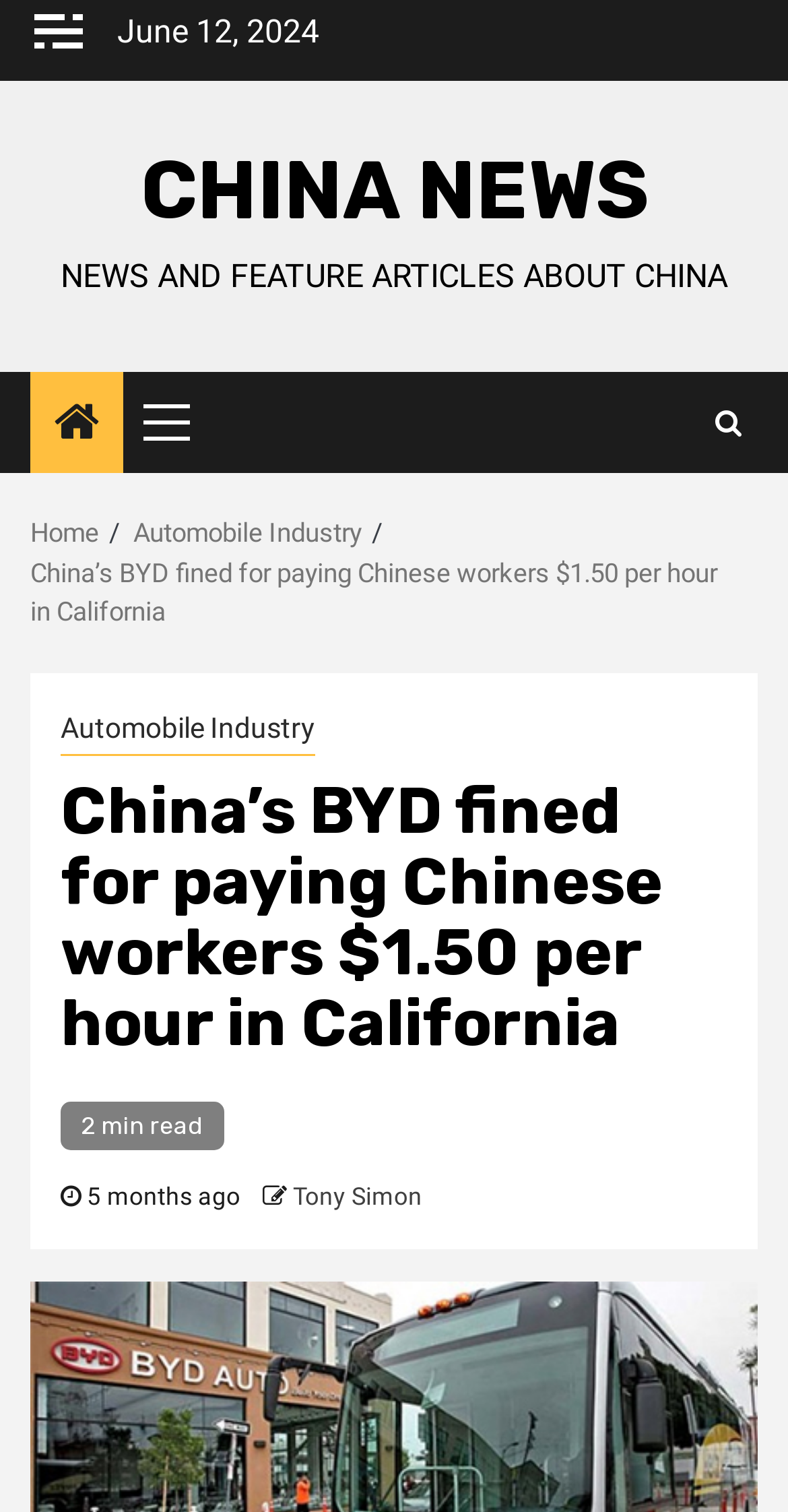How long does it take to read the news article?
Look at the image and answer the question with a single word or phrase.

2 min